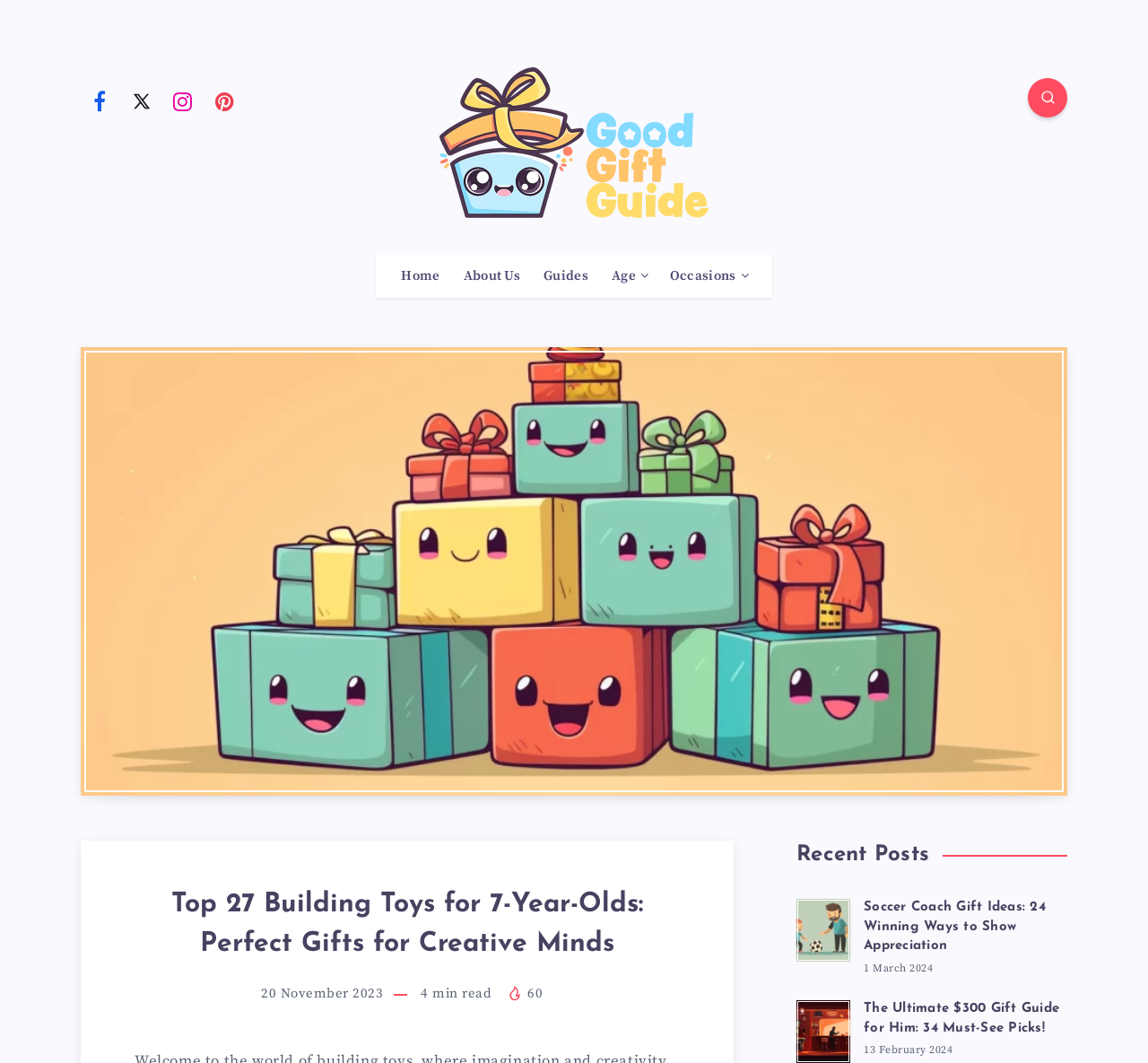What is the category of the 'Good Gift Guide' link?
Look at the screenshot and respond with a single word or phrase.

Gift Guide